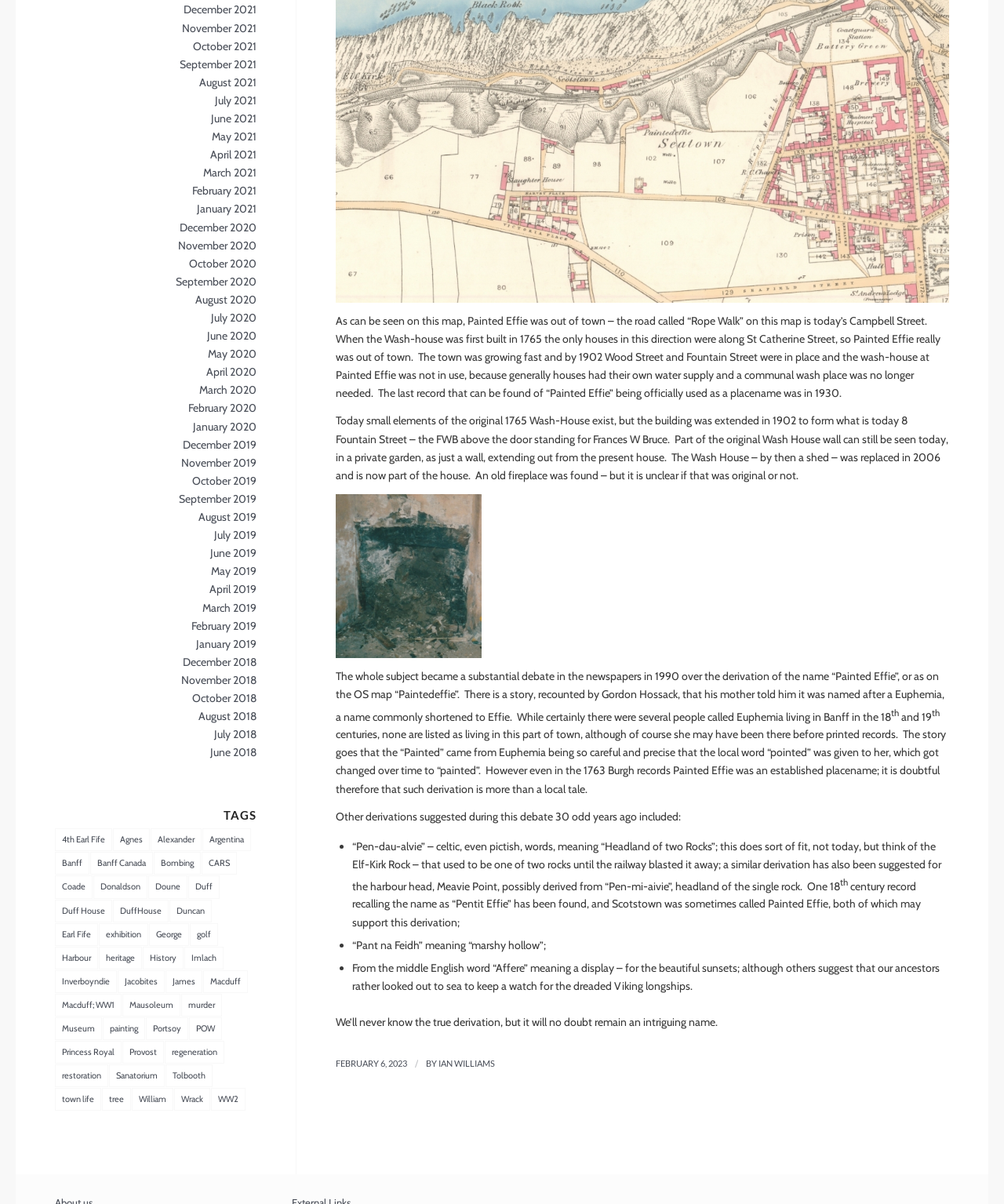How many items are tagged with 'Banff' on this webpage?
Please answer the question with a single word or phrase, referencing the image.

72